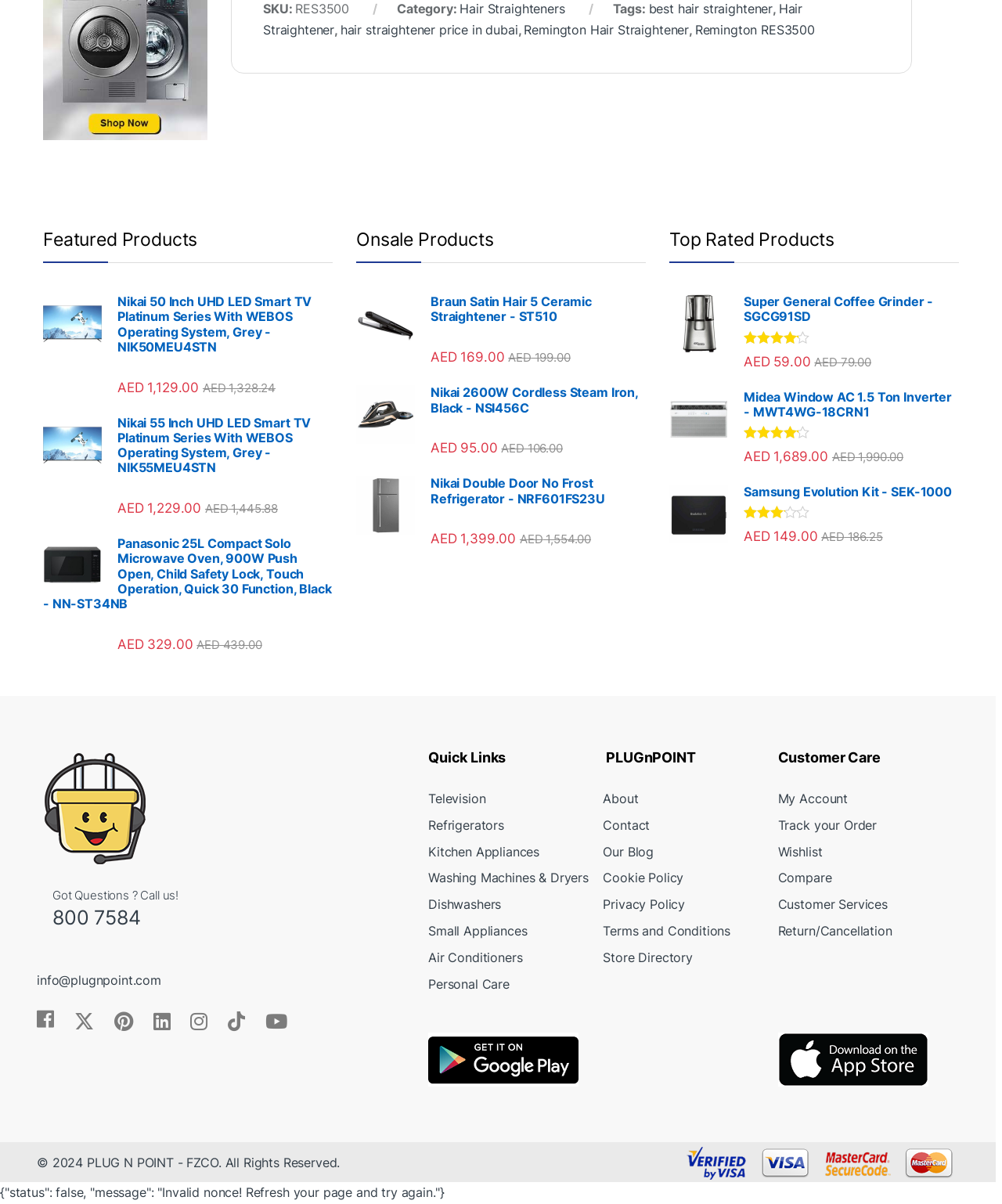What is the original price of the Braun ST510 Hair Straightener?
Analyze the image and deliver a detailed answer to the question.

The original price of the Braun ST510 Hair Straightener can be found by looking at the 'AED 199.00' text with a strikethrough, indicating the original price.